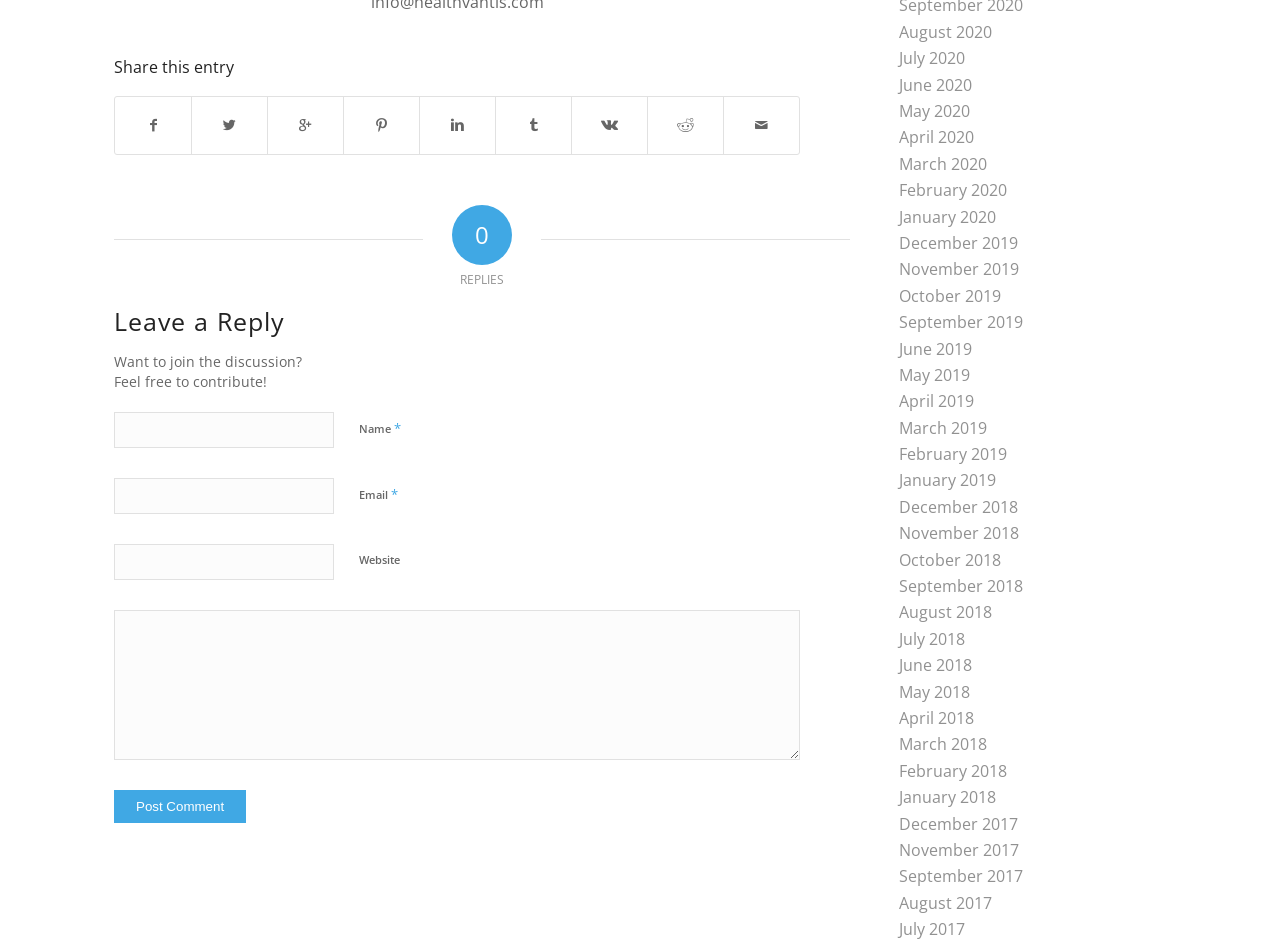Provide a brief response in the form of a single word or phrase:
Is the 'Website' field required in the 'Leave a Reply' section?

No